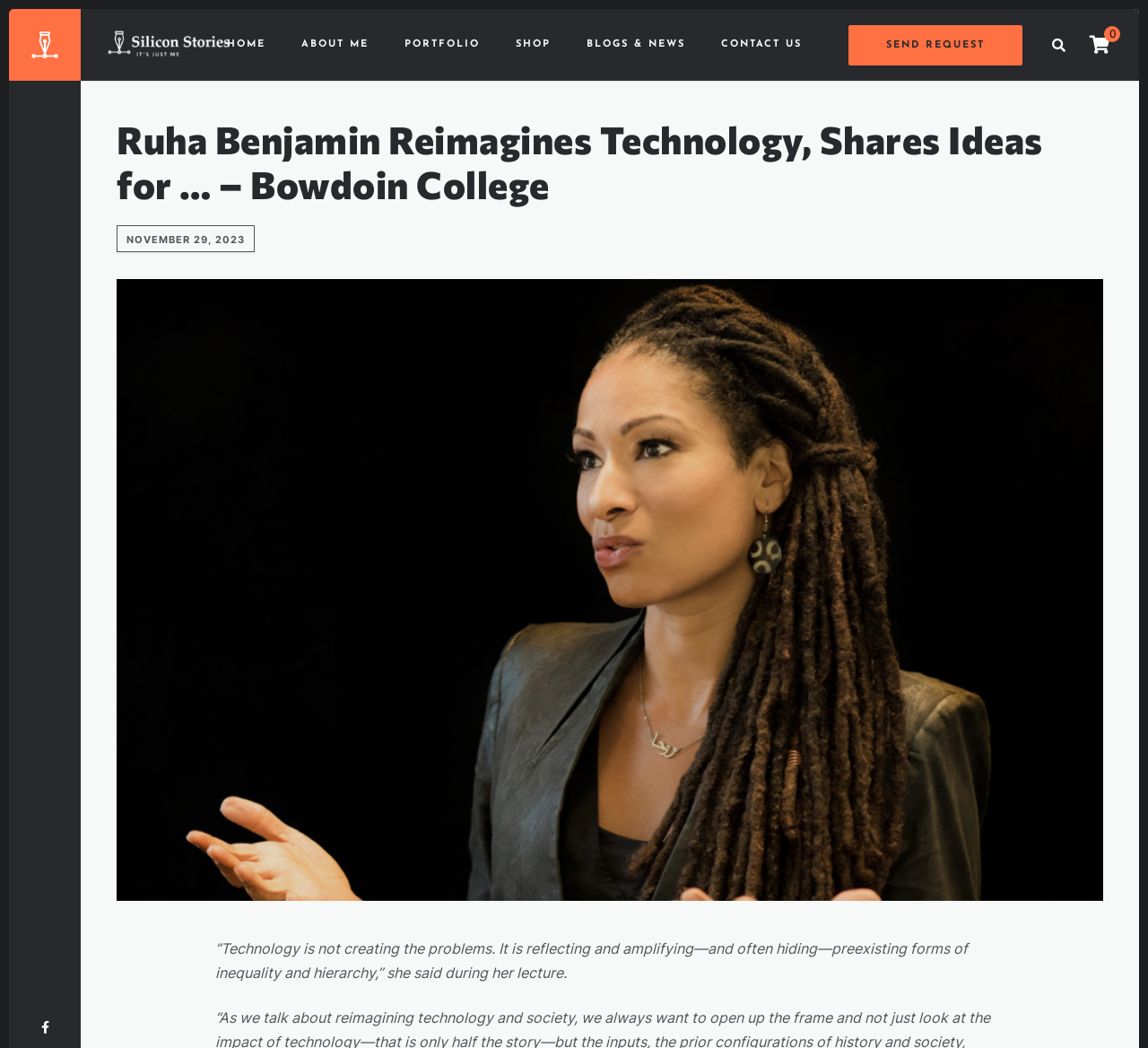Can you provide the bounding box coordinates for the element that should be clicked to implement the instruction: "view portfolio"?

[0.352, 0.025, 0.418, 0.061]